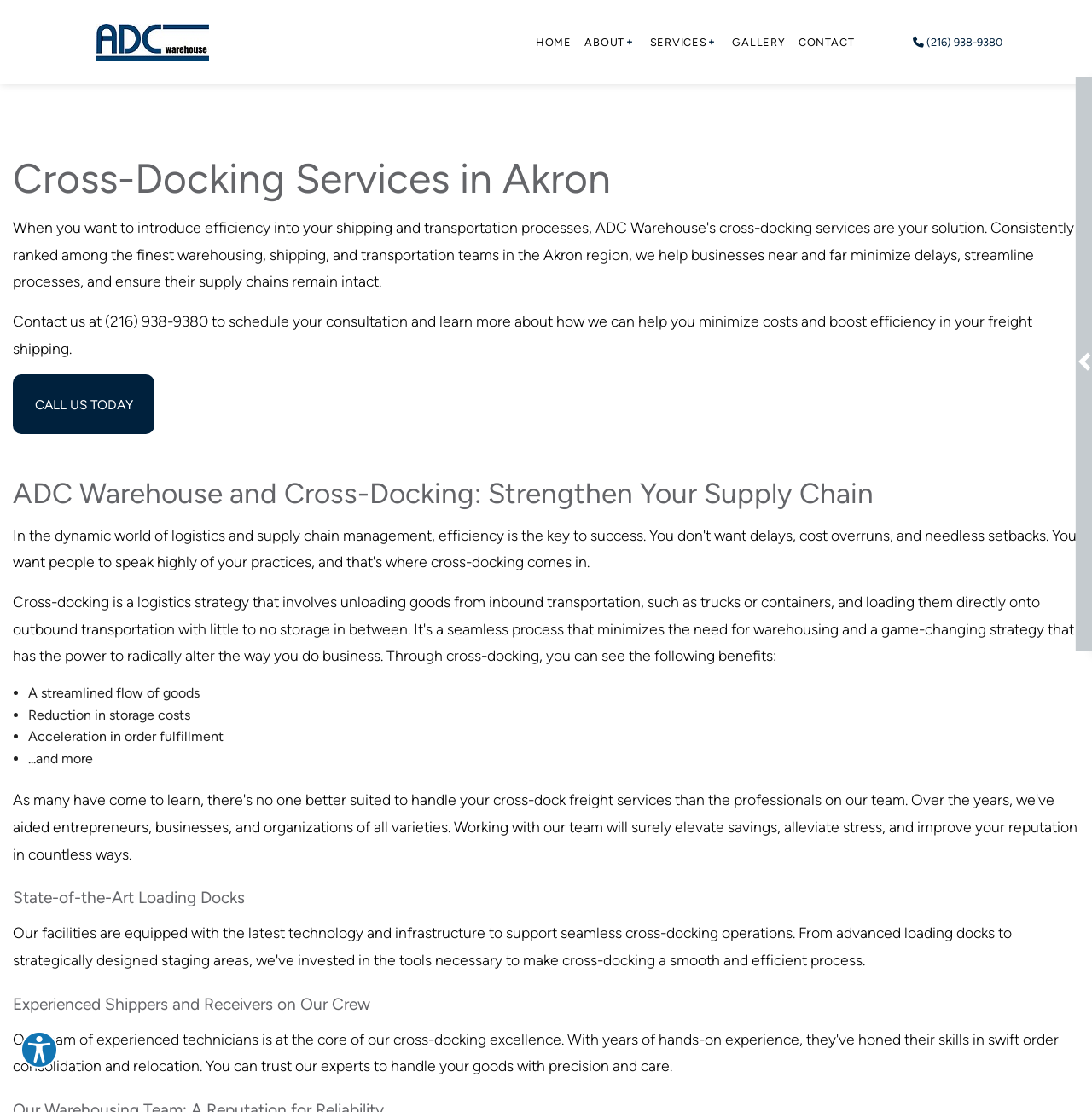Determine the bounding box coordinates of the UI element that matches the following description: "Transloading". The coordinates should be four float numbers between 0 and 1 in the format [left, top, right, bottom].

[0.599, 0.118, 0.654, 0.145]